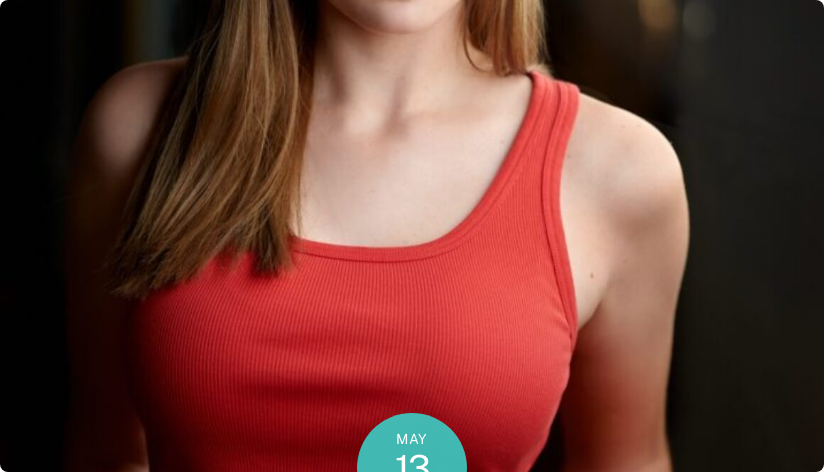What is the woman's attire in the image?
Refer to the image and answer the question using a single word or phrase.

Red tank top